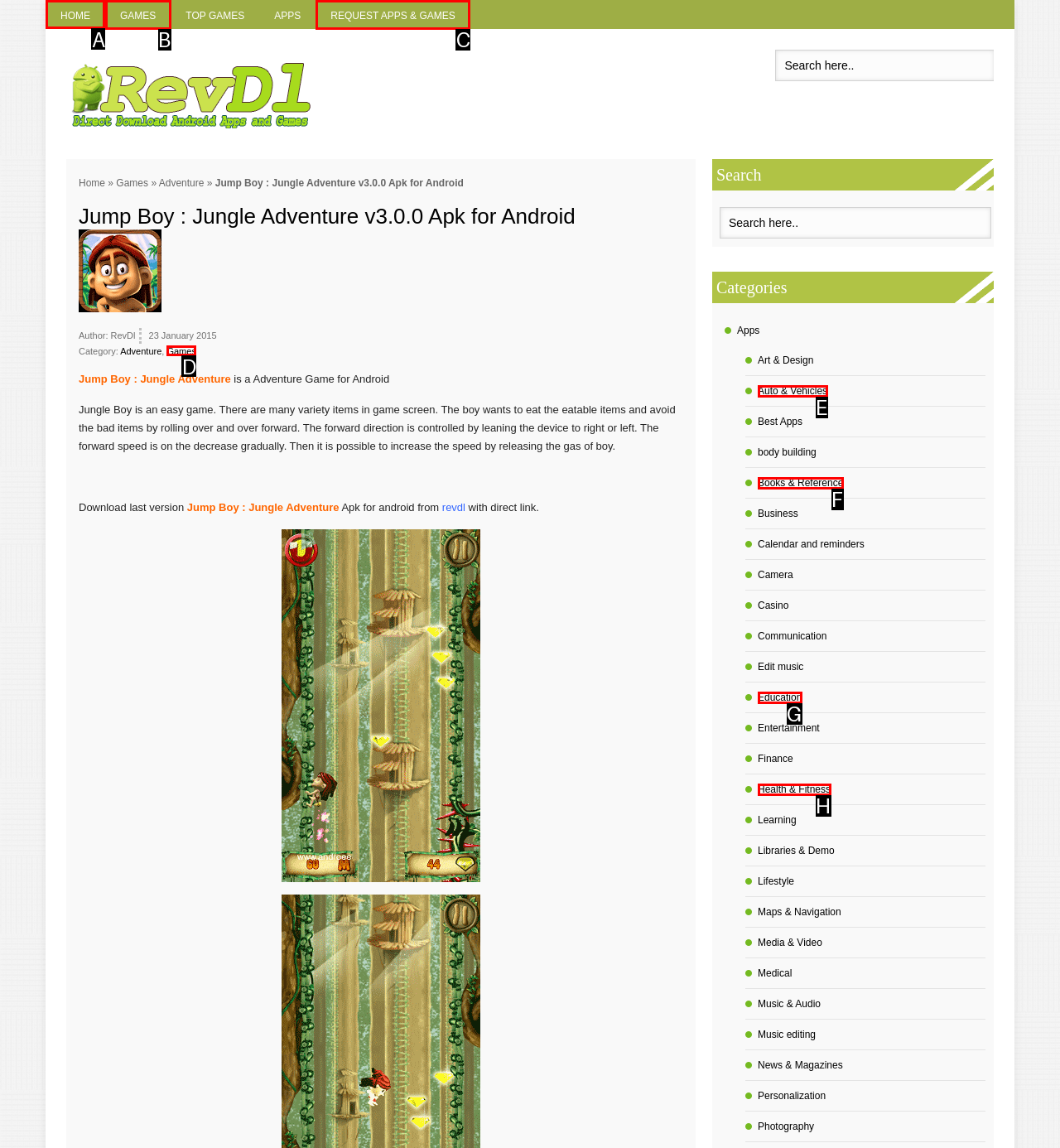From the given choices, which option should you click to complete this task: Click on the 'HOME' link? Answer with the letter of the correct option.

A